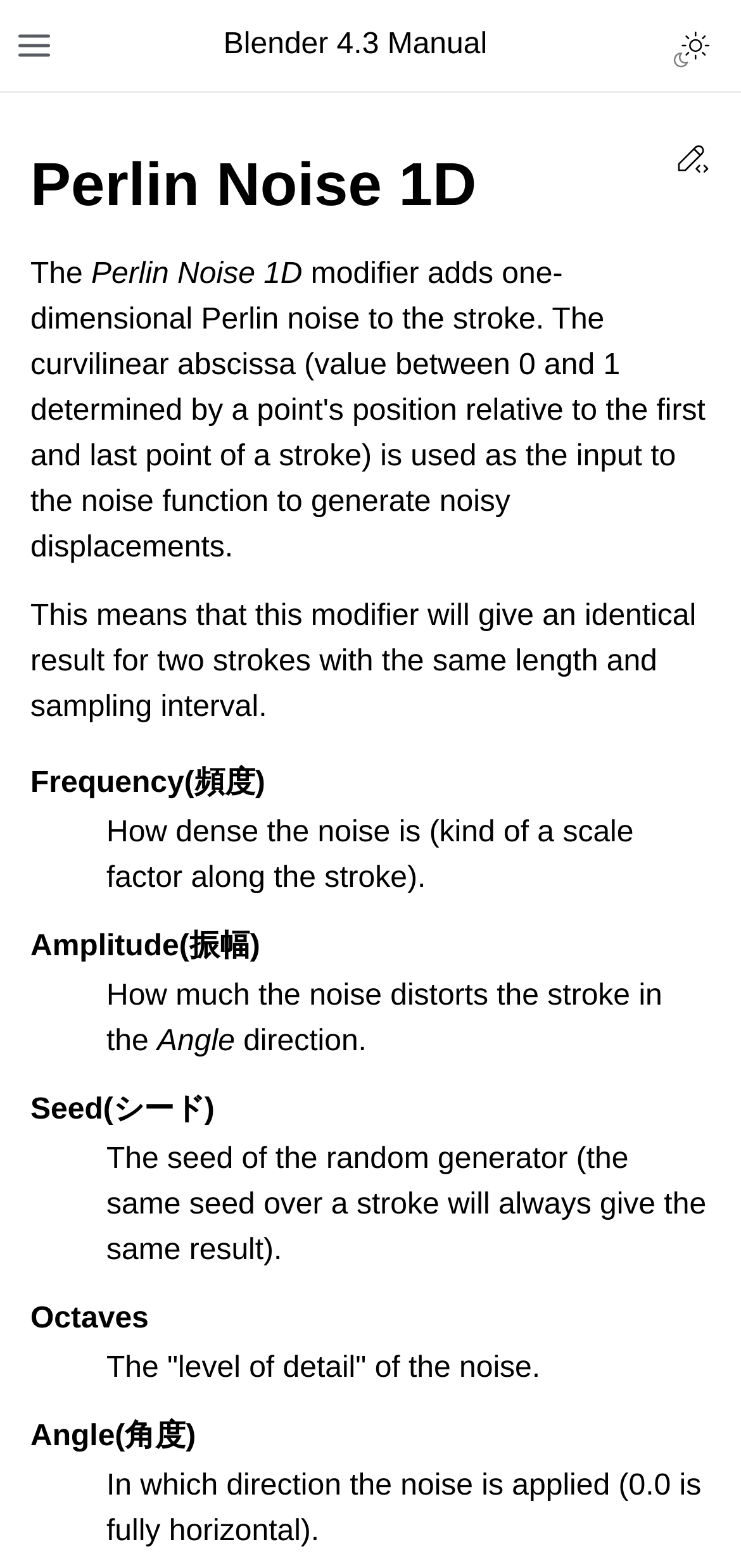What is the purpose of the Seed parameter?
Please provide a single word or phrase in response based on the screenshot.

The seed of the random generator